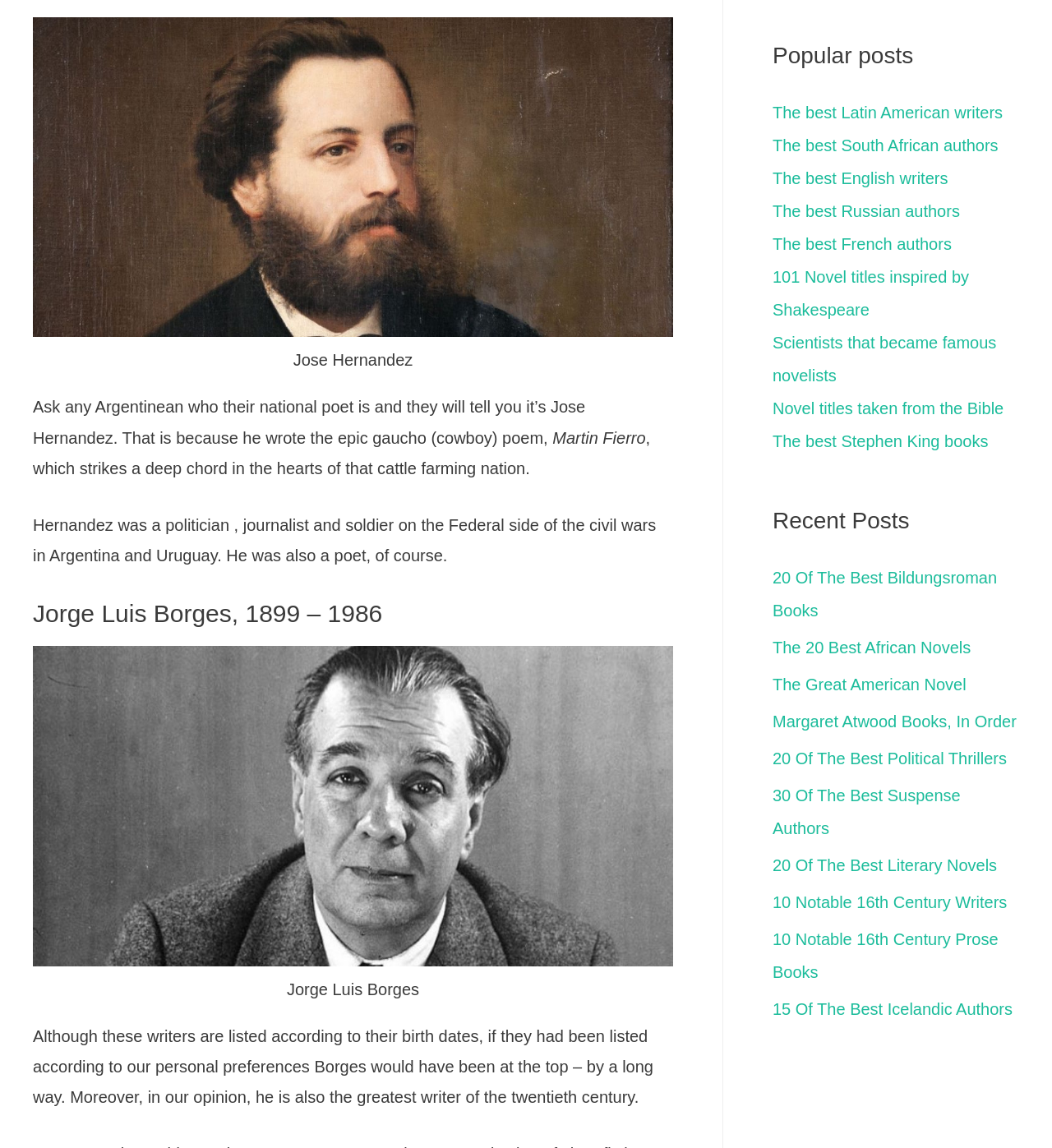Determine the bounding box coordinates for the UI element described. Format the coordinates as (top-left x, top-left y, bottom-right x, bottom-right y) and ensure all values are between 0 and 1. Element description: The Great American Novel

[0.734, 0.588, 0.918, 0.604]